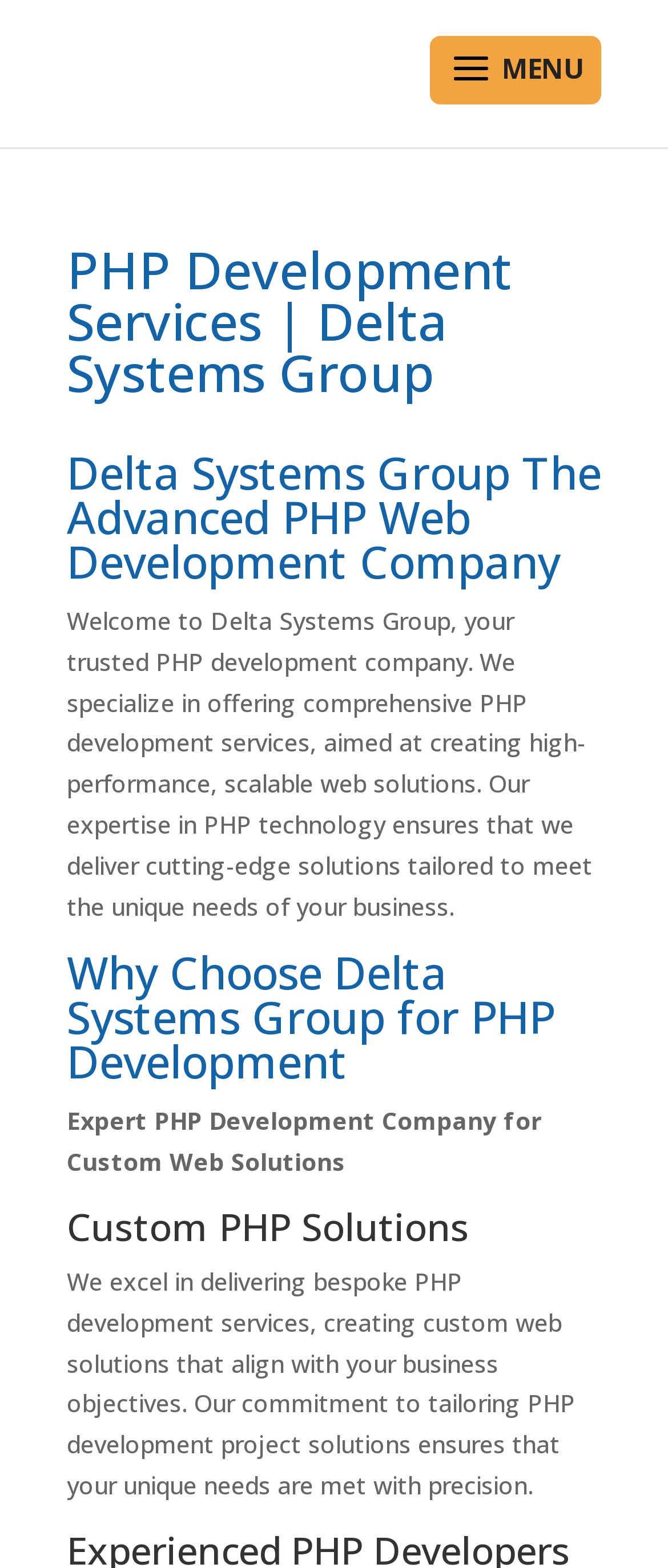What is the company's approach to PHP development?
Please elaborate on the answer to the question with detailed information.

I determined the company's approach to PHP development by looking at the heading element 'Custom PHP Solutions' and the static text element 'We excel in delivering bespoke PHP development services, creating custom web solutions that align with your business objectives.', which suggests that the company takes a custom, tailored approach to PHP development.